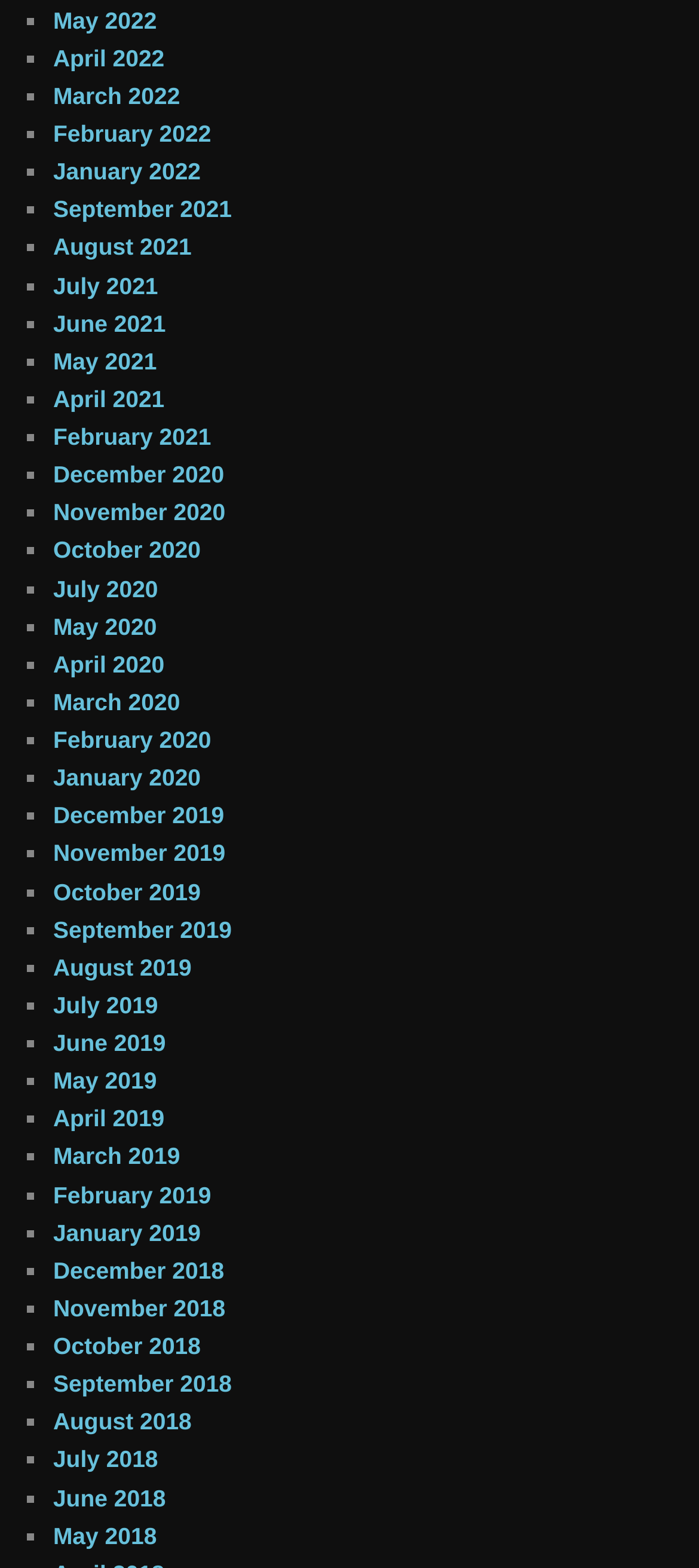Please specify the coordinates of the bounding box for the element that should be clicked to carry out this instruction: "Search for something". The coordinates must be four float numbers between 0 and 1, formatted as [left, top, right, bottom].

None